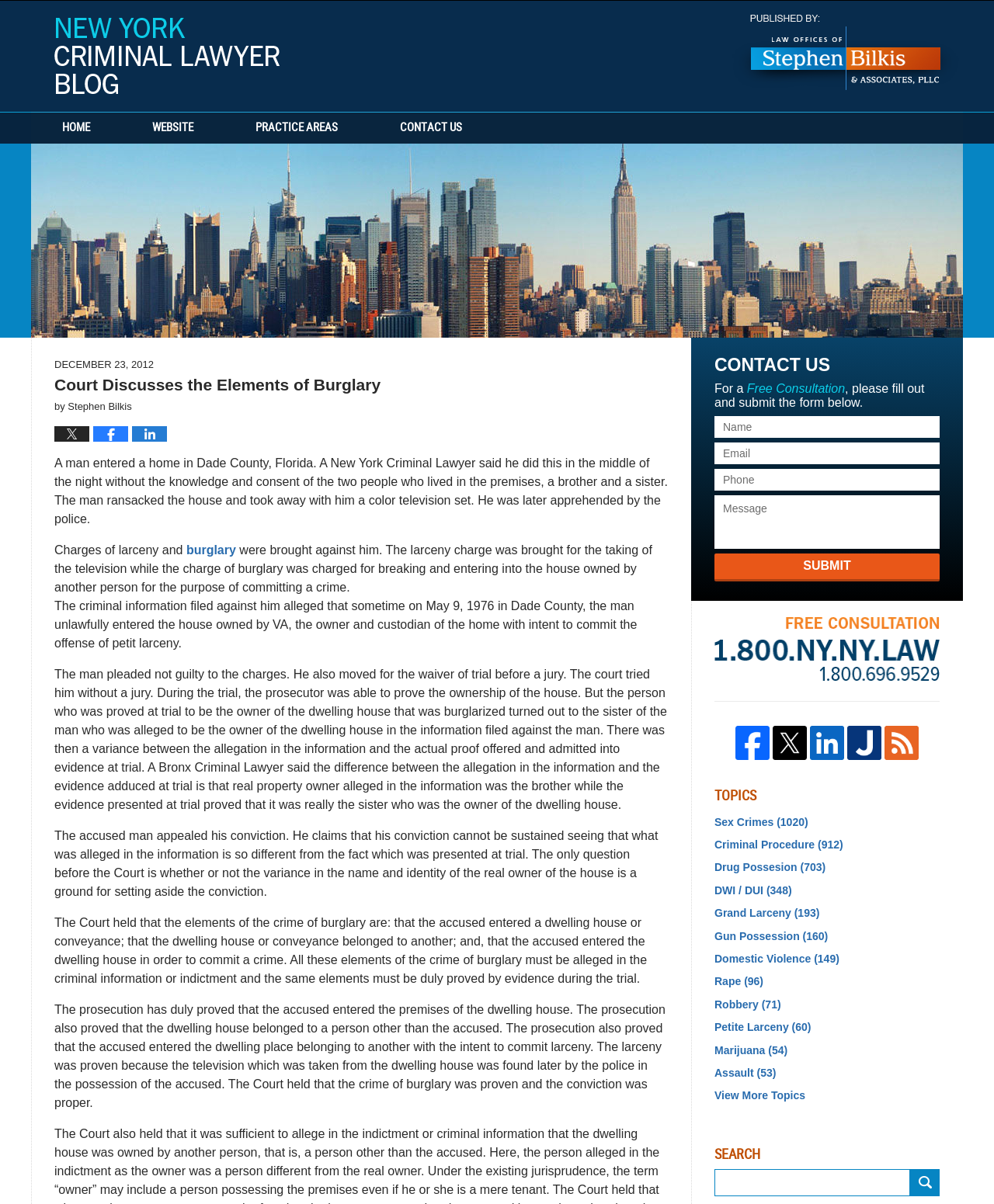Carefully examine the image and provide an in-depth answer to the question: What is the name of the law firm?

The name of the law firm can be found in the top-left corner of the webpage, where it is written as 'Stephen Bilkis & Associates, PLLC New York Criminal Lawyer Blog'.